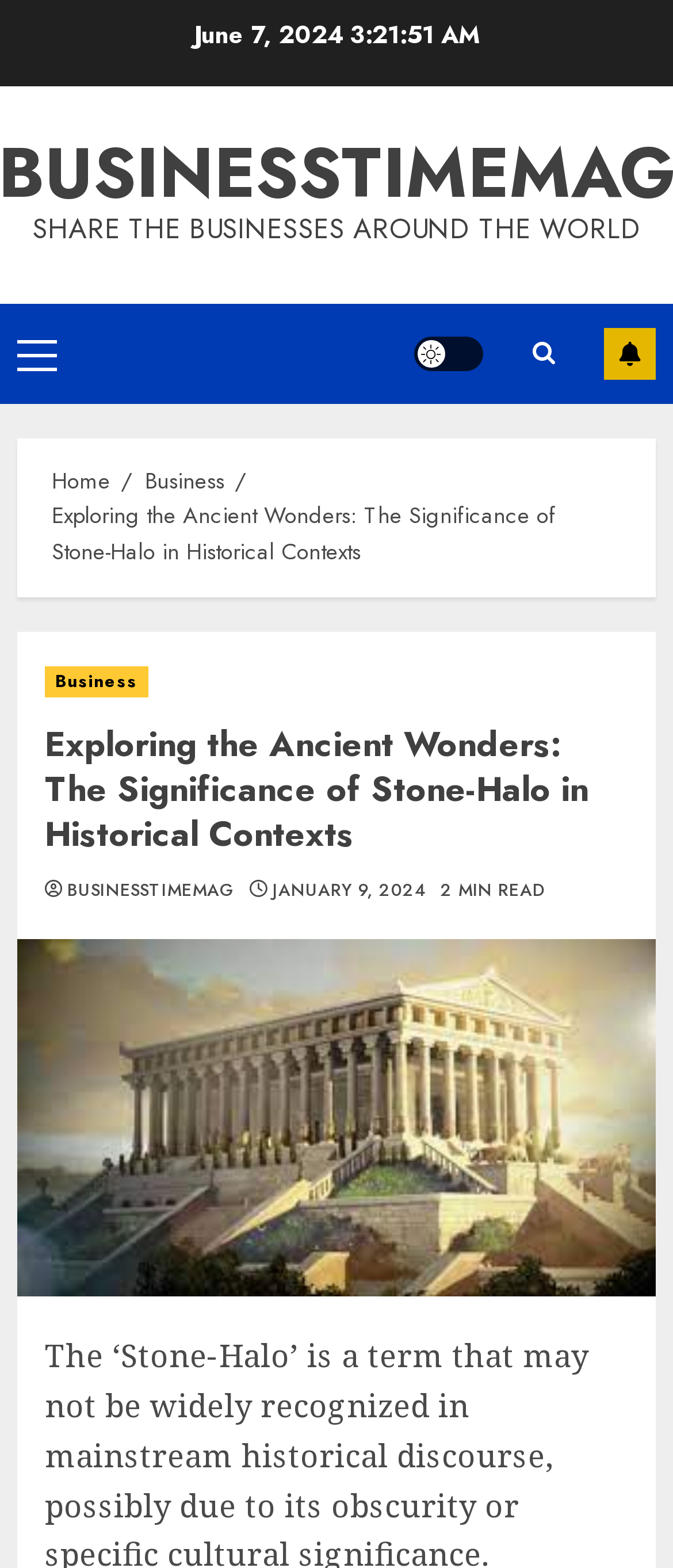Consider the image and give a detailed and elaborate answer to the question: 
What is the date of the article?

The date of the article can be found at the top of the webpage, where it says 'June 7, 2024'.